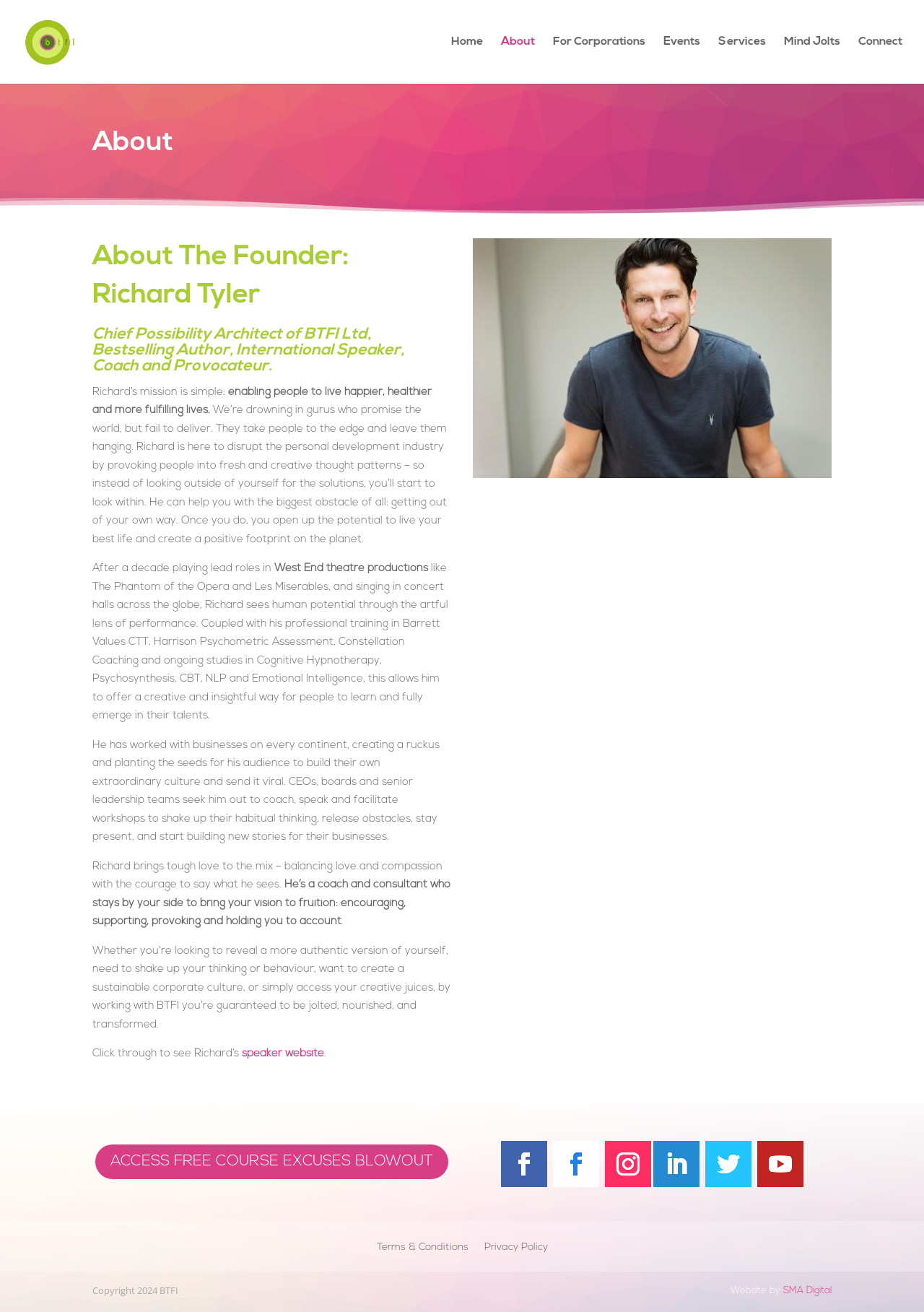What is the topic of the free course mentioned on the webpage?
Using the picture, provide a one-word or short phrase answer.

Excuses Blowout 5